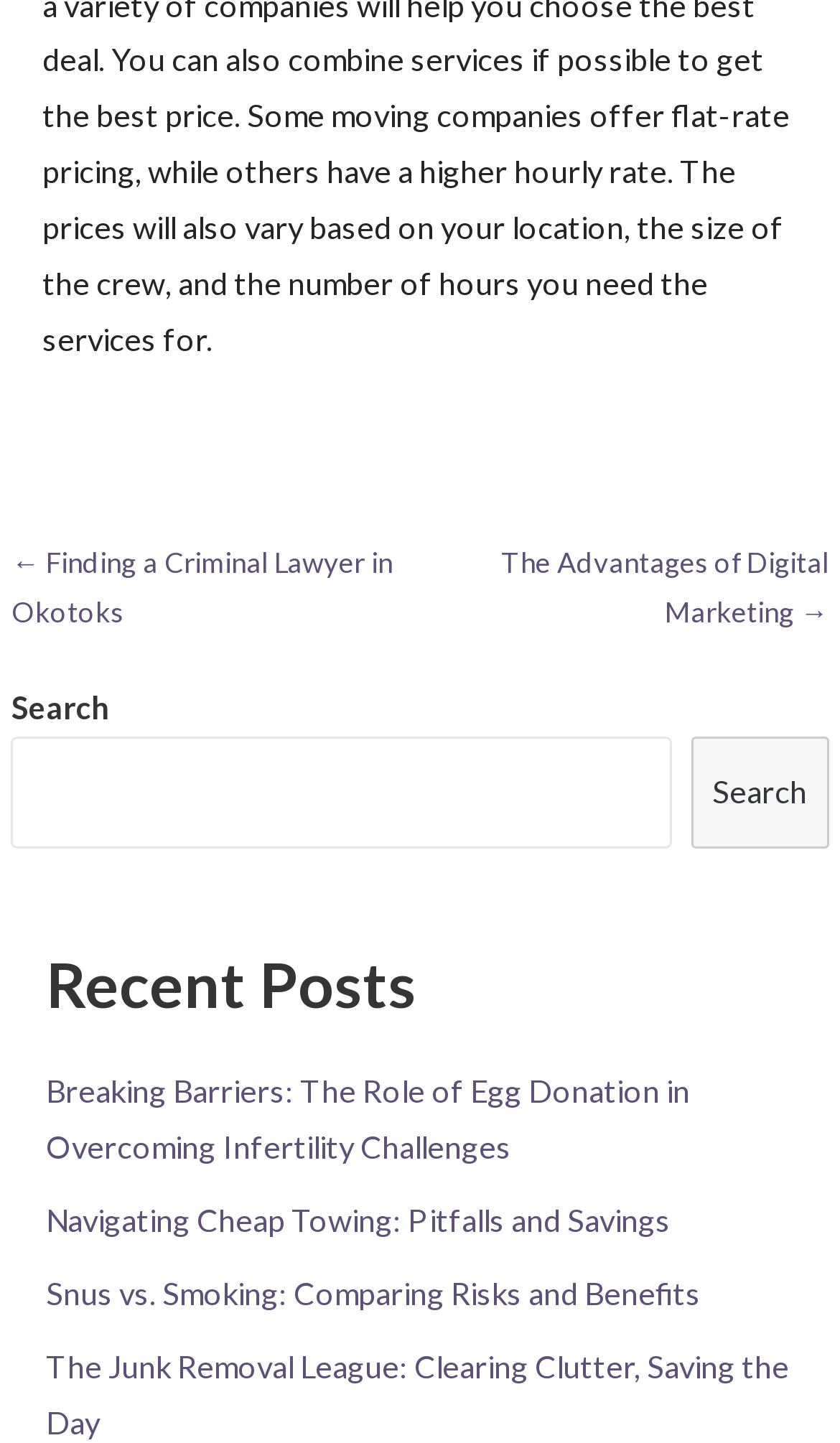Please locate the bounding box coordinates of the element that should be clicked to achieve the given instruction: "Search for something".

[0.014, 0.511, 0.799, 0.588]